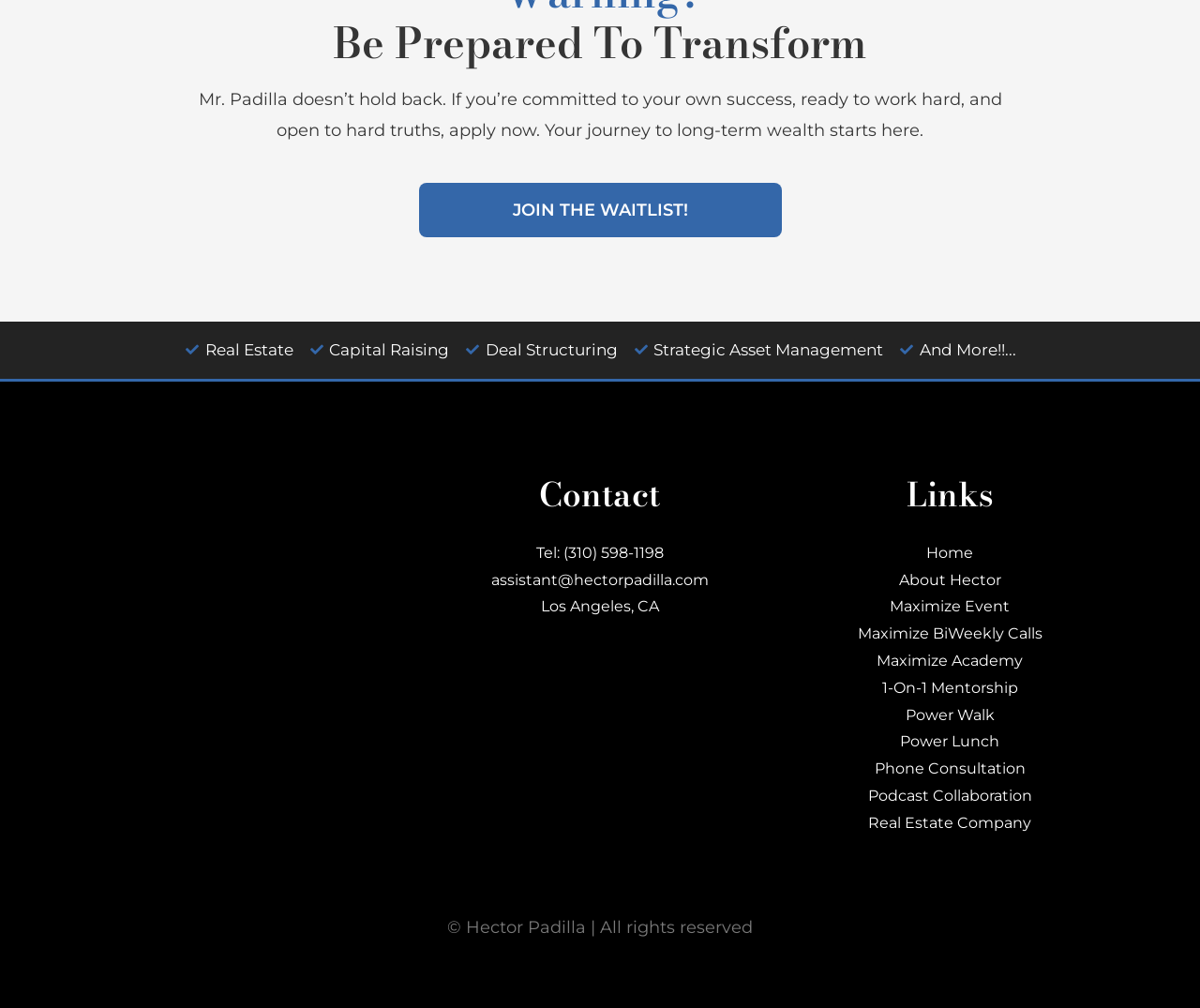Using floating point numbers between 0 and 1, provide the bounding box coordinates in the format (top-left x, top-left y, bottom-right x, bottom-right y). Locate the UI element described here: privacy

None